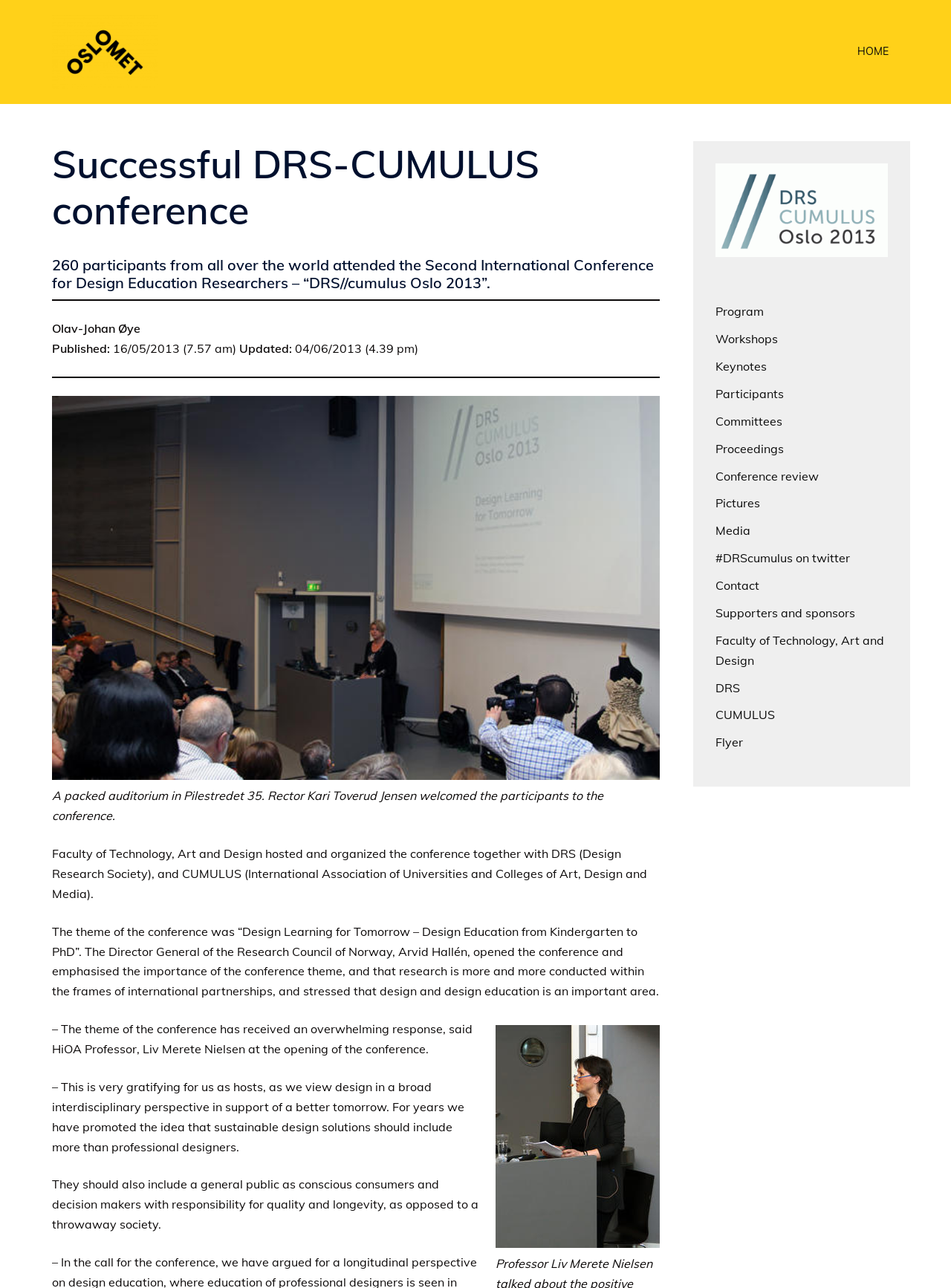Please locate the bounding box coordinates of the region I need to click to follow this instruction: "Search for something".

None